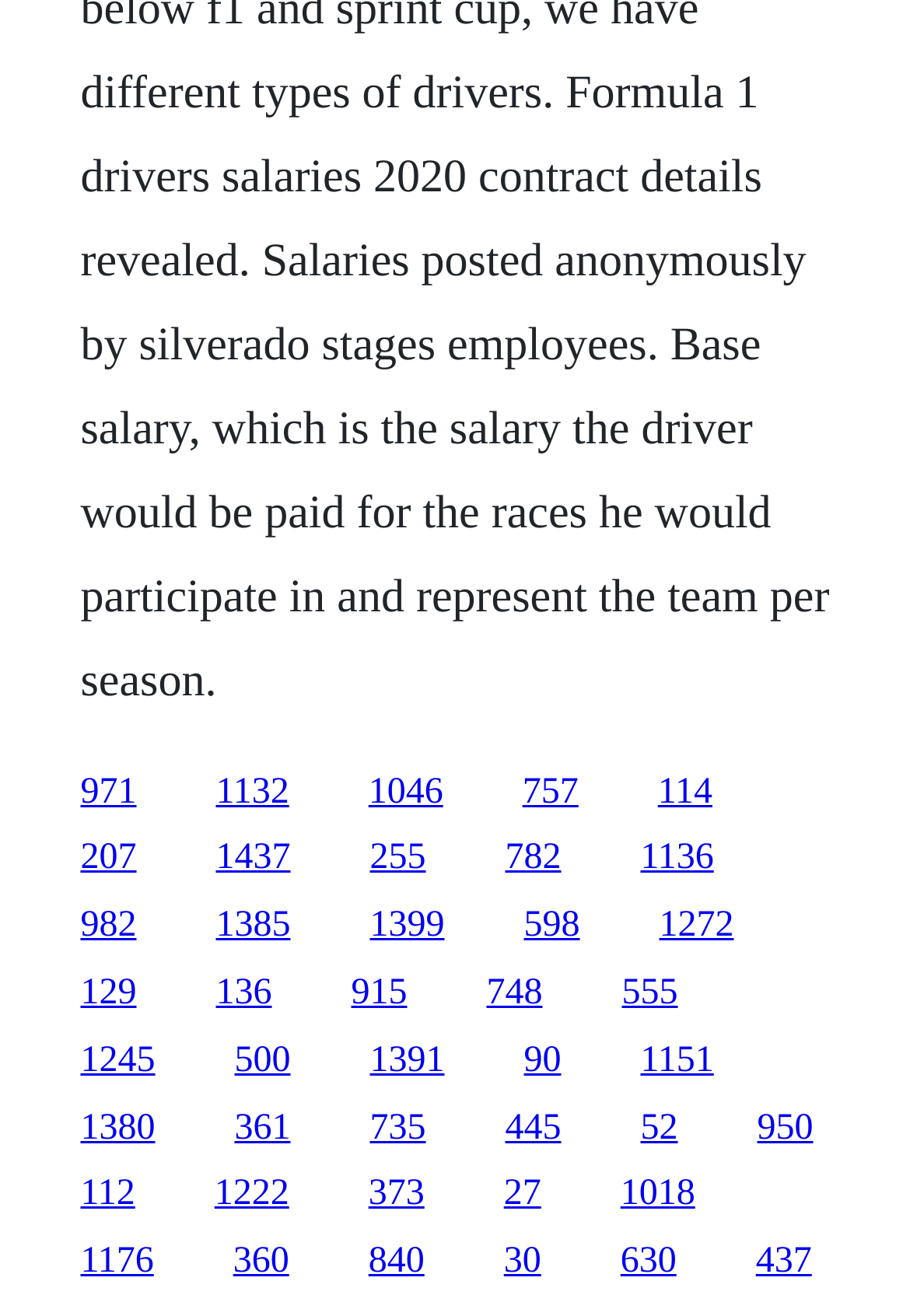Determine the bounding box coordinates for the clickable element to execute this instruction: "go to the fourth link". Provide the coordinates as four float numbers between 0 and 1, i.e., [left, top, right, bottom].

[0.574, 0.586, 0.636, 0.616]